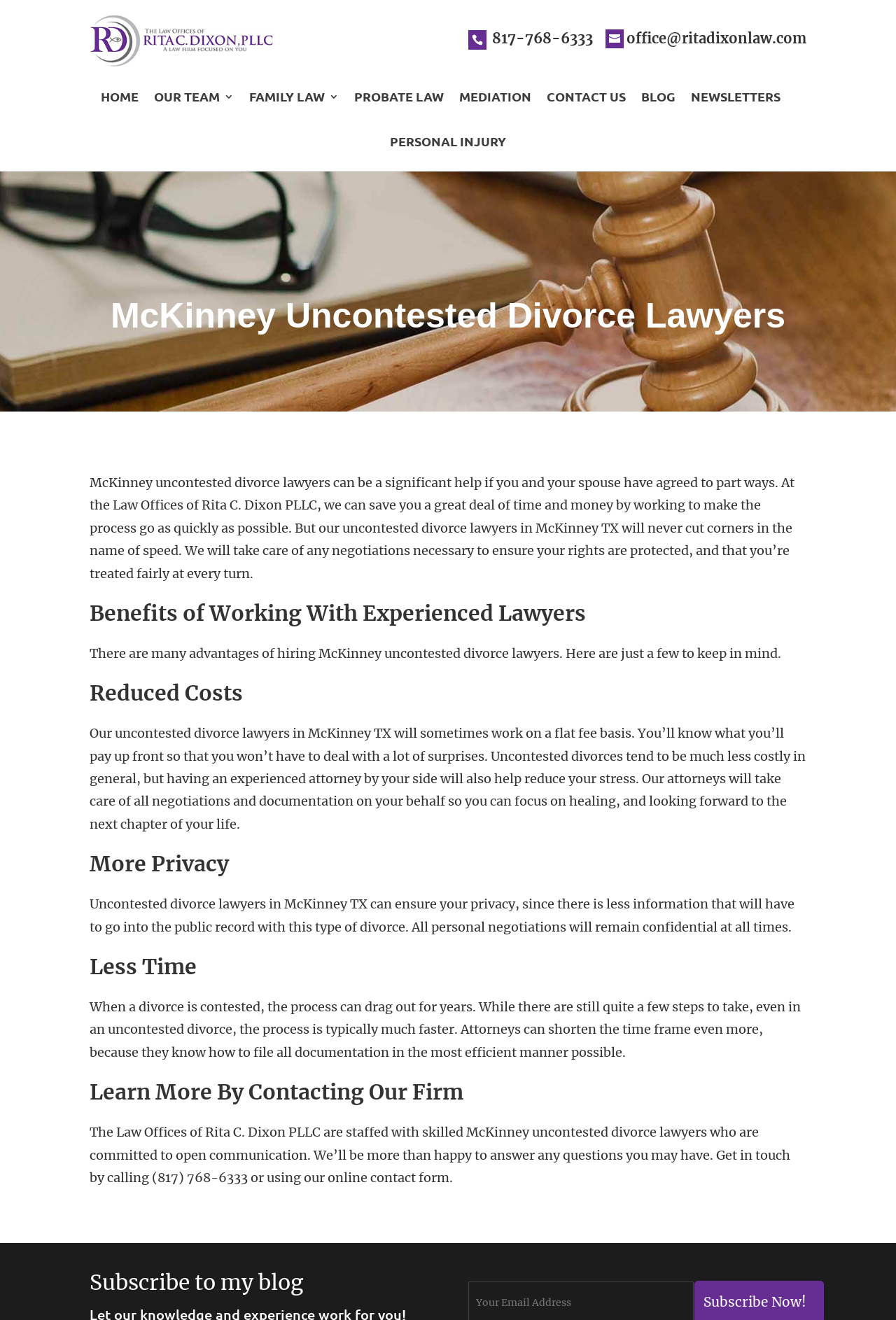Determine the bounding box coordinates for the region that must be clicked to execute the following instruction: "Go to the home page".

[0.112, 0.069, 0.154, 0.096]